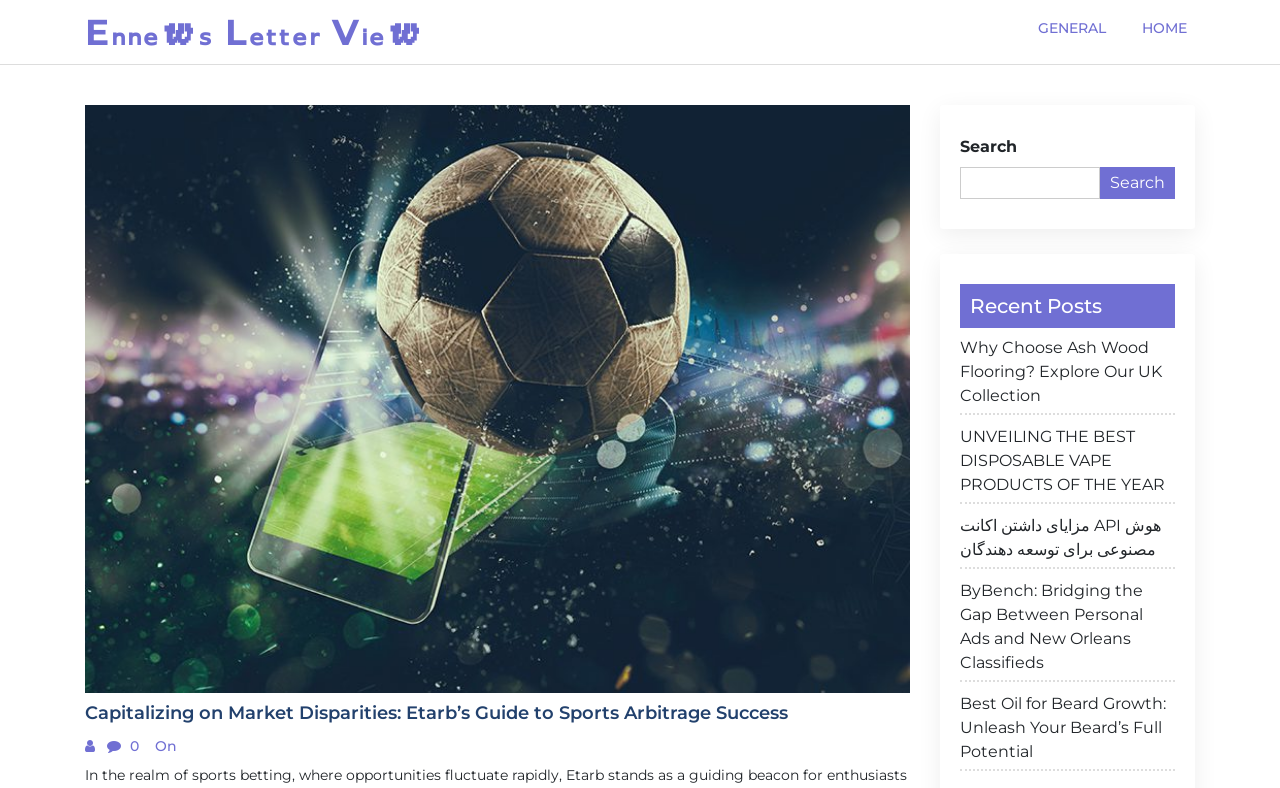Please identify the bounding box coordinates of the clickable area that will allow you to execute the instruction: "Read recent post about Ash Wood Flooring".

[0.75, 0.426, 0.918, 0.527]